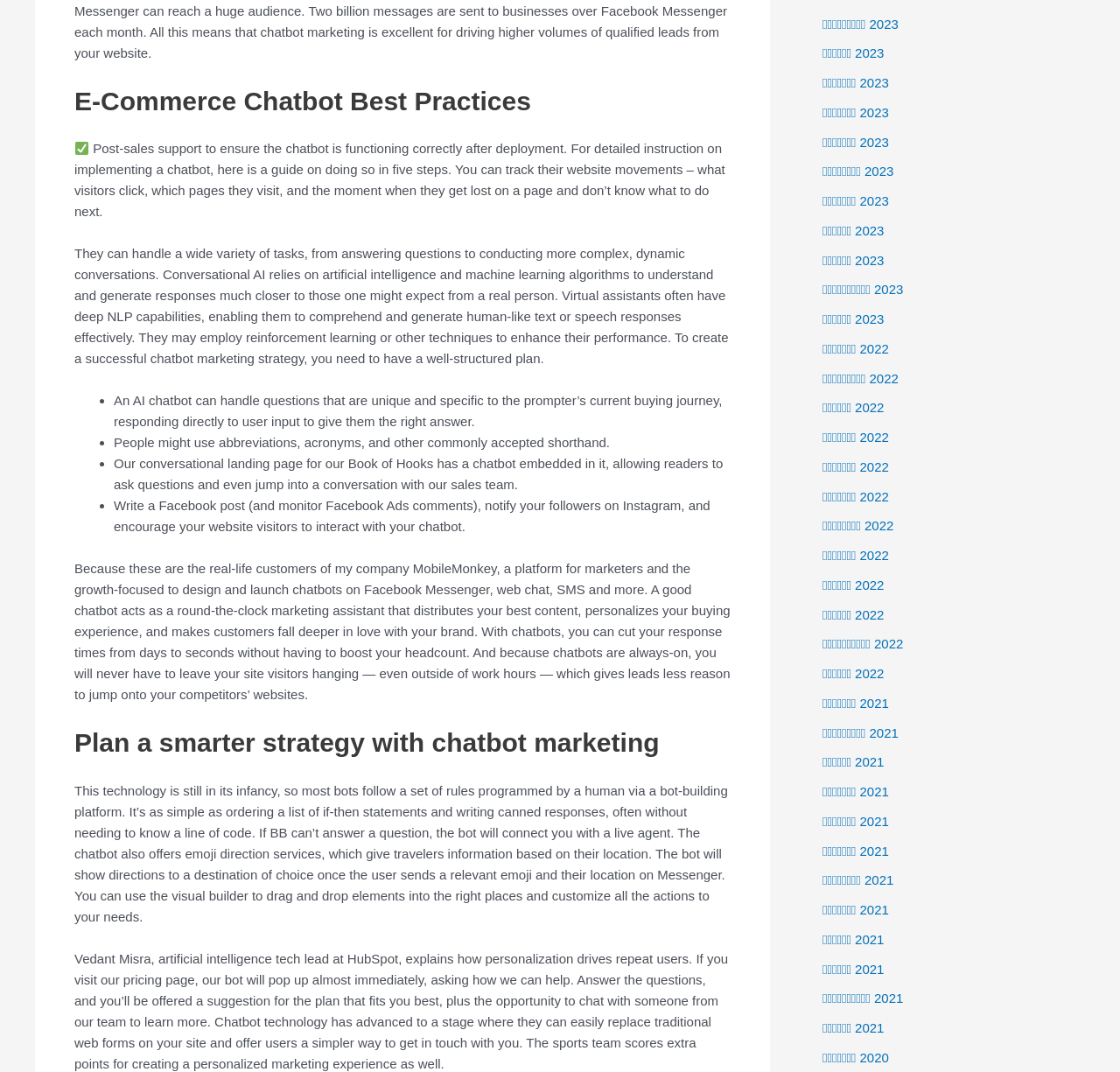What is the benefit of using a chatbot in customer support?
Use the image to give a comprehensive and detailed response to the question.

The webpage mentions that with chatbots, response times can be cut from days to seconds without having to boost headcount, providing a significant advantage in customer support.